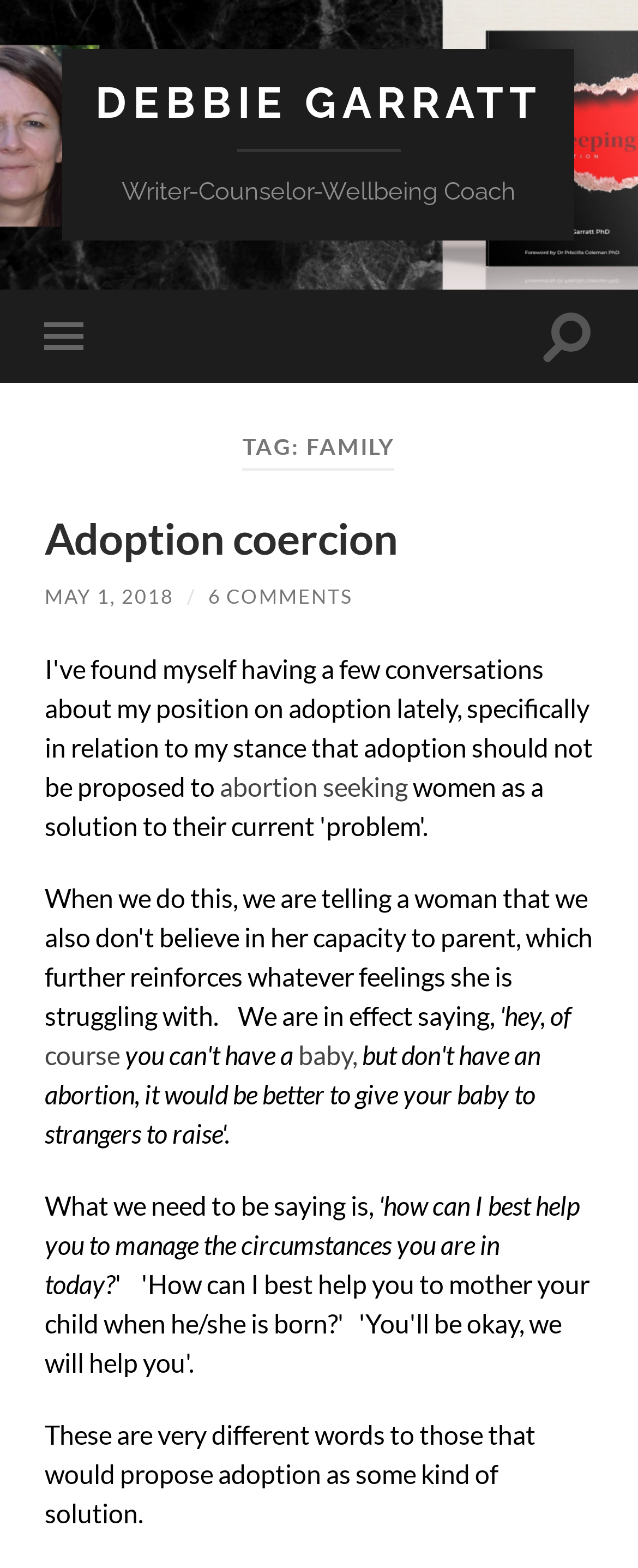What is the topic of the article below the header 'TAG: FAMILY'?
Answer briefly with a single word or phrase based on the image.

Adoption coercion